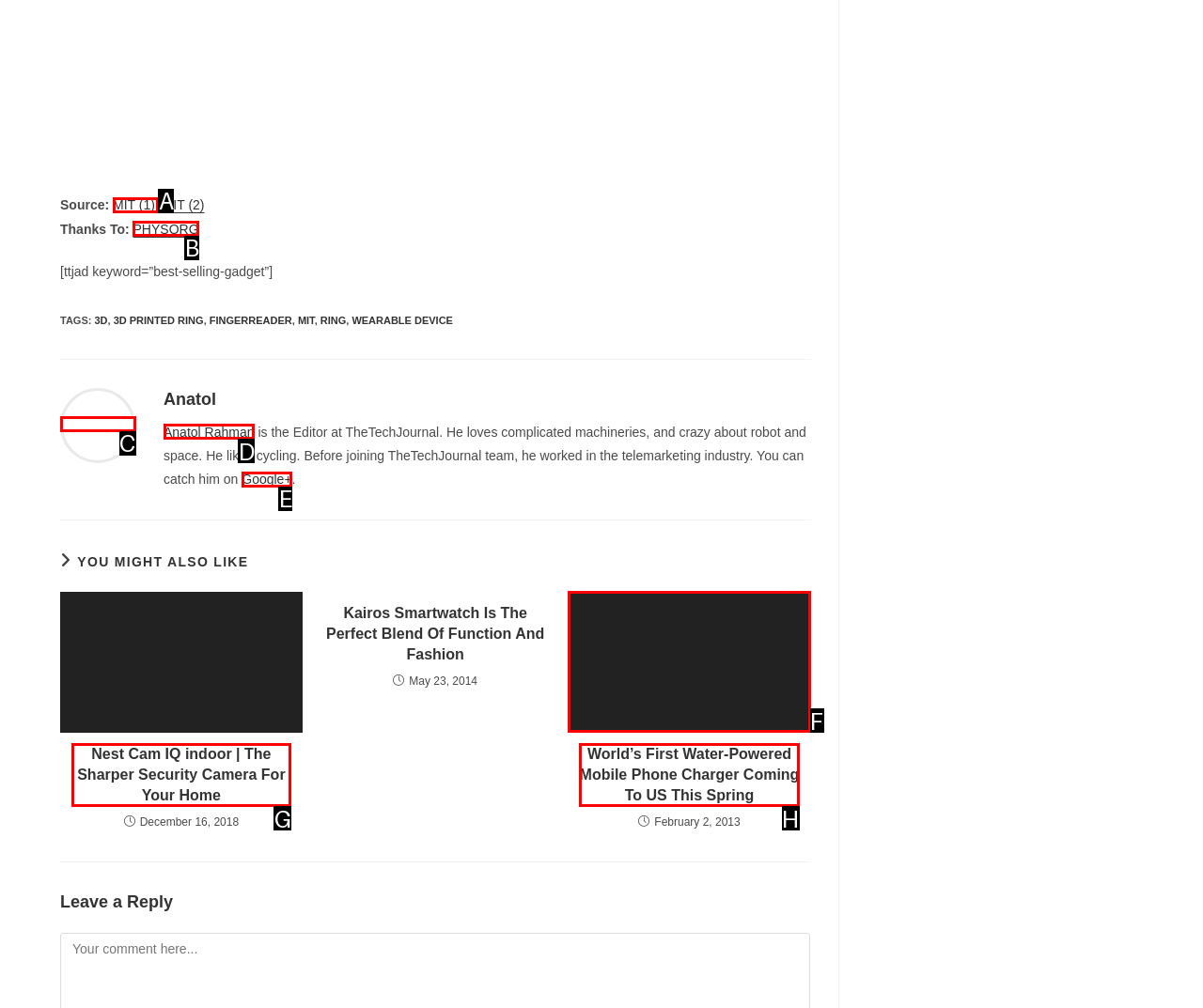Choose the option that matches the following description: Anatol Rahman
Reply with the letter of the selected option directly.

D